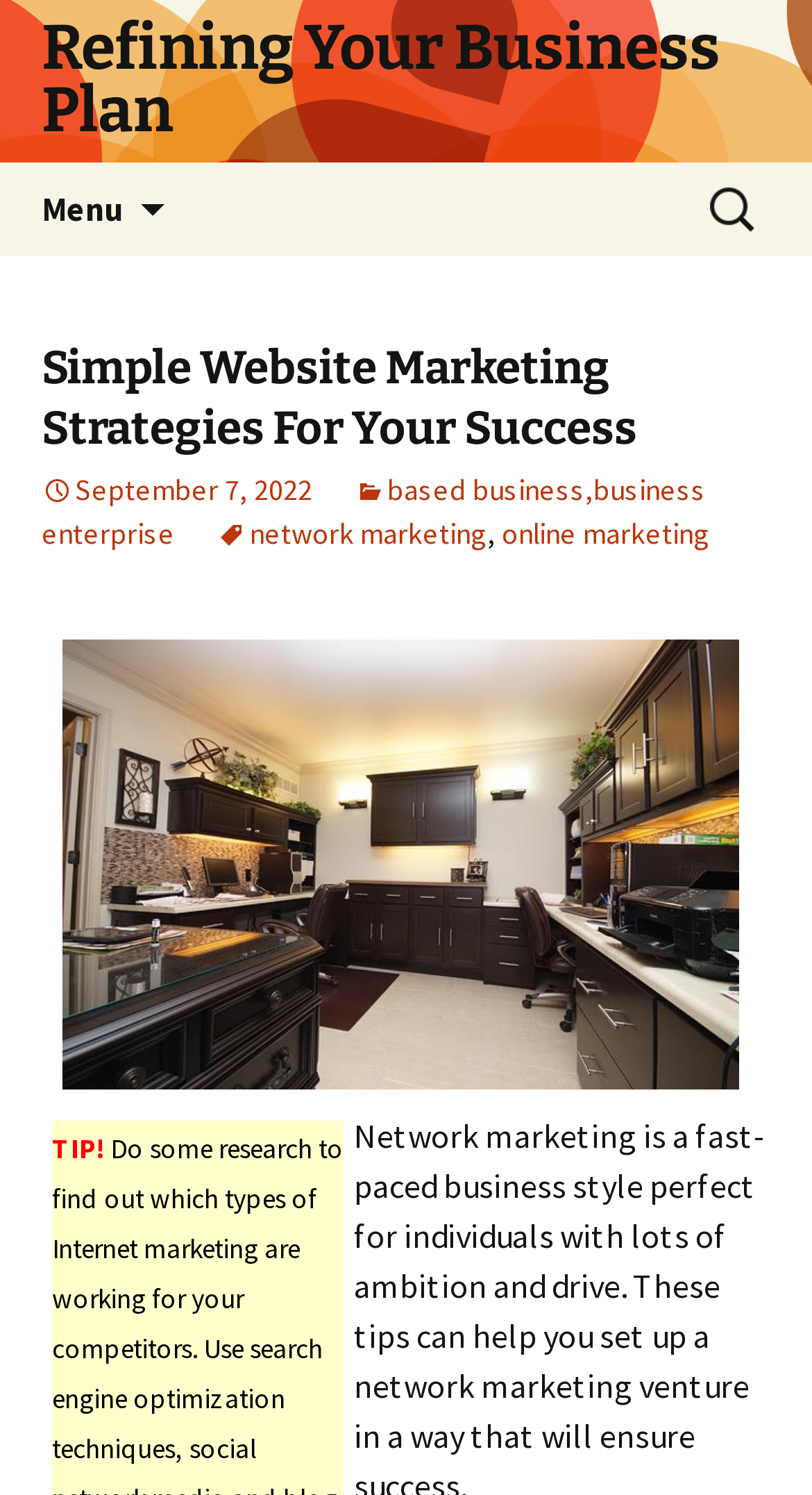Find the headline of the webpage and generate its text content.

Refining Your Business Plan